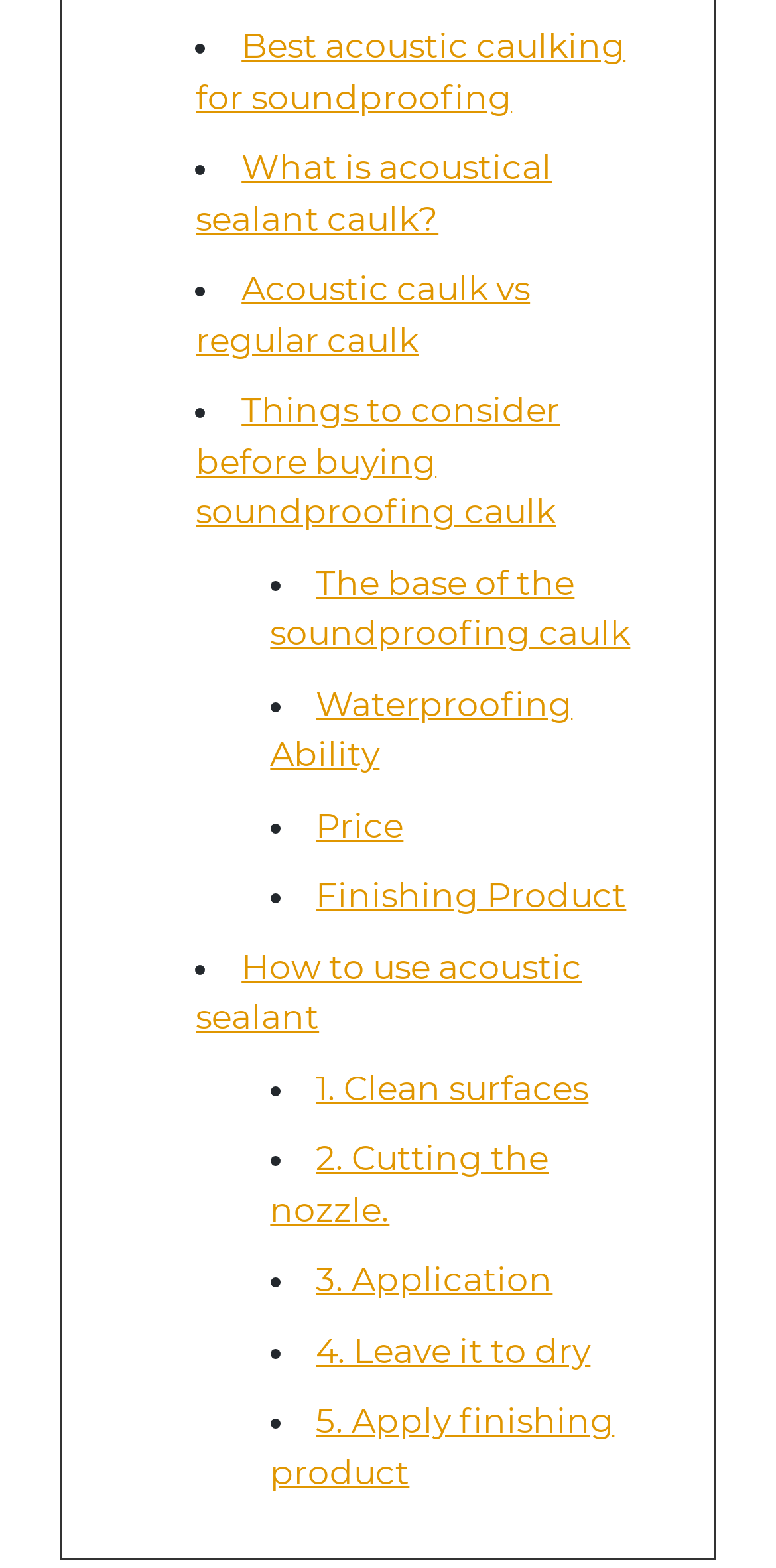Predict the bounding box of the UI element based on this description: "Price".

[0.407, 0.514, 0.52, 0.539]